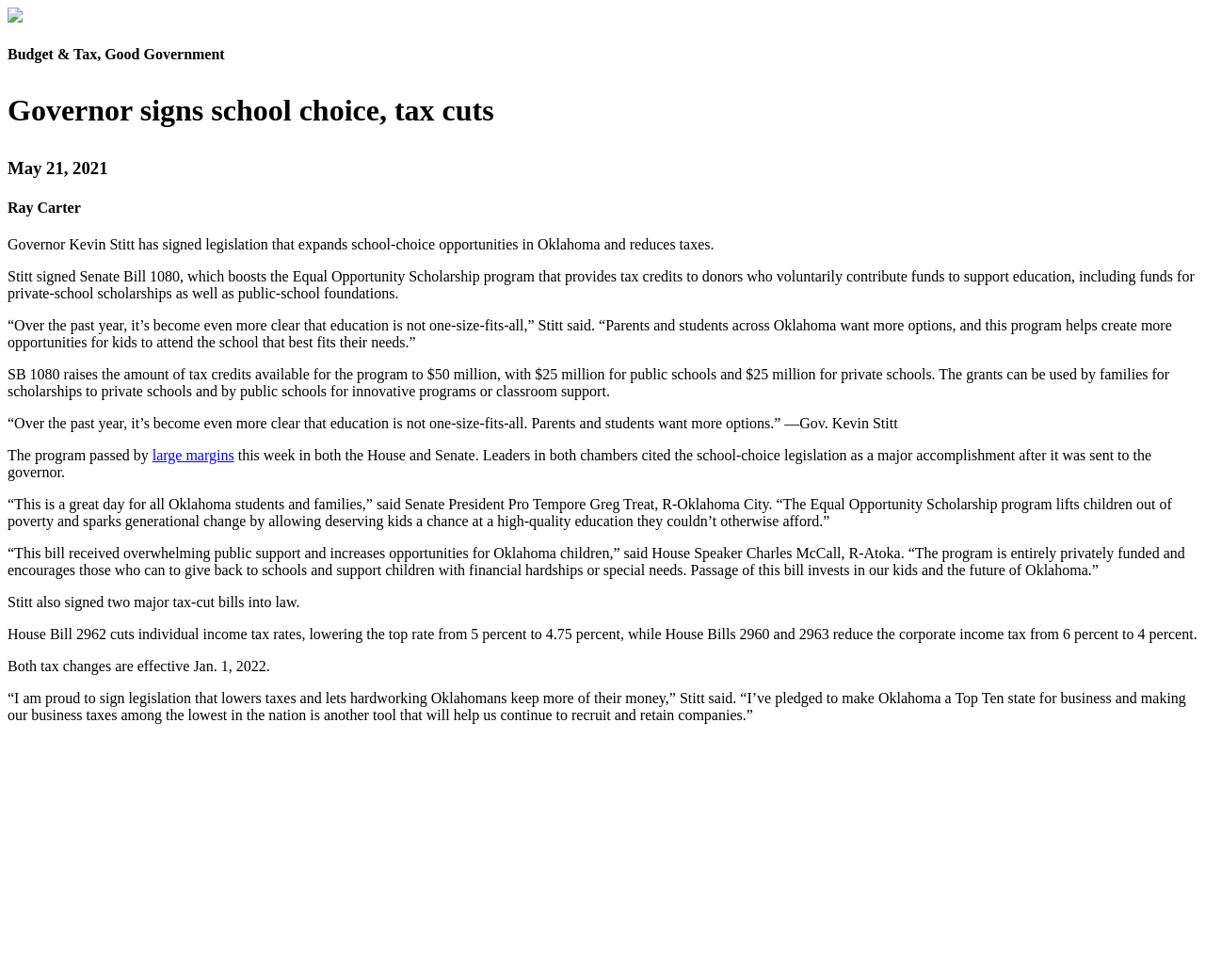Identify the bounding box coordinates for the UI element described as follows: "large". Ensure the coordinates are four float numbers between 0 and 1, formatted as [left, top, right, bottom].

[0.126, 0.456, 0.151, 0.472]